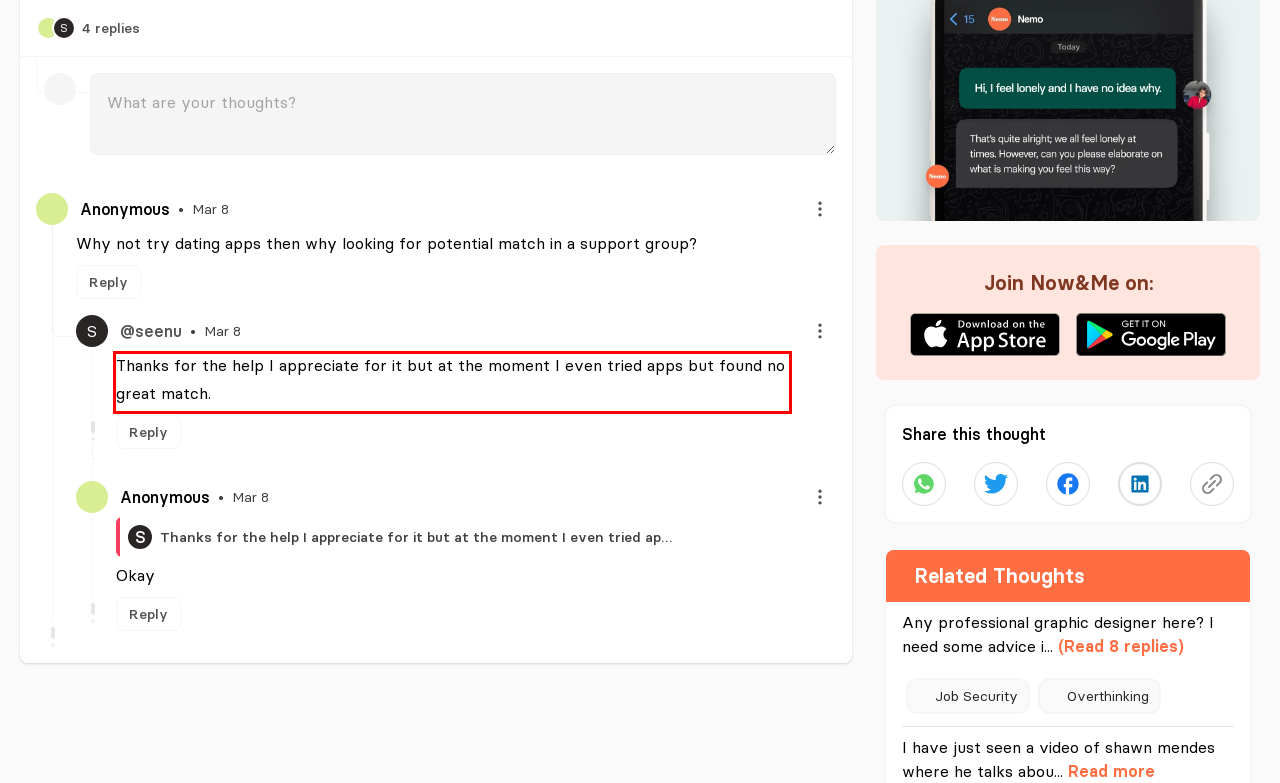Please analyze the screenshot of a webpage and extract the text content within the red bounding box using OCR.

Thanks for the help I appreciate for it but at the moment I even tried apps but found no great match.